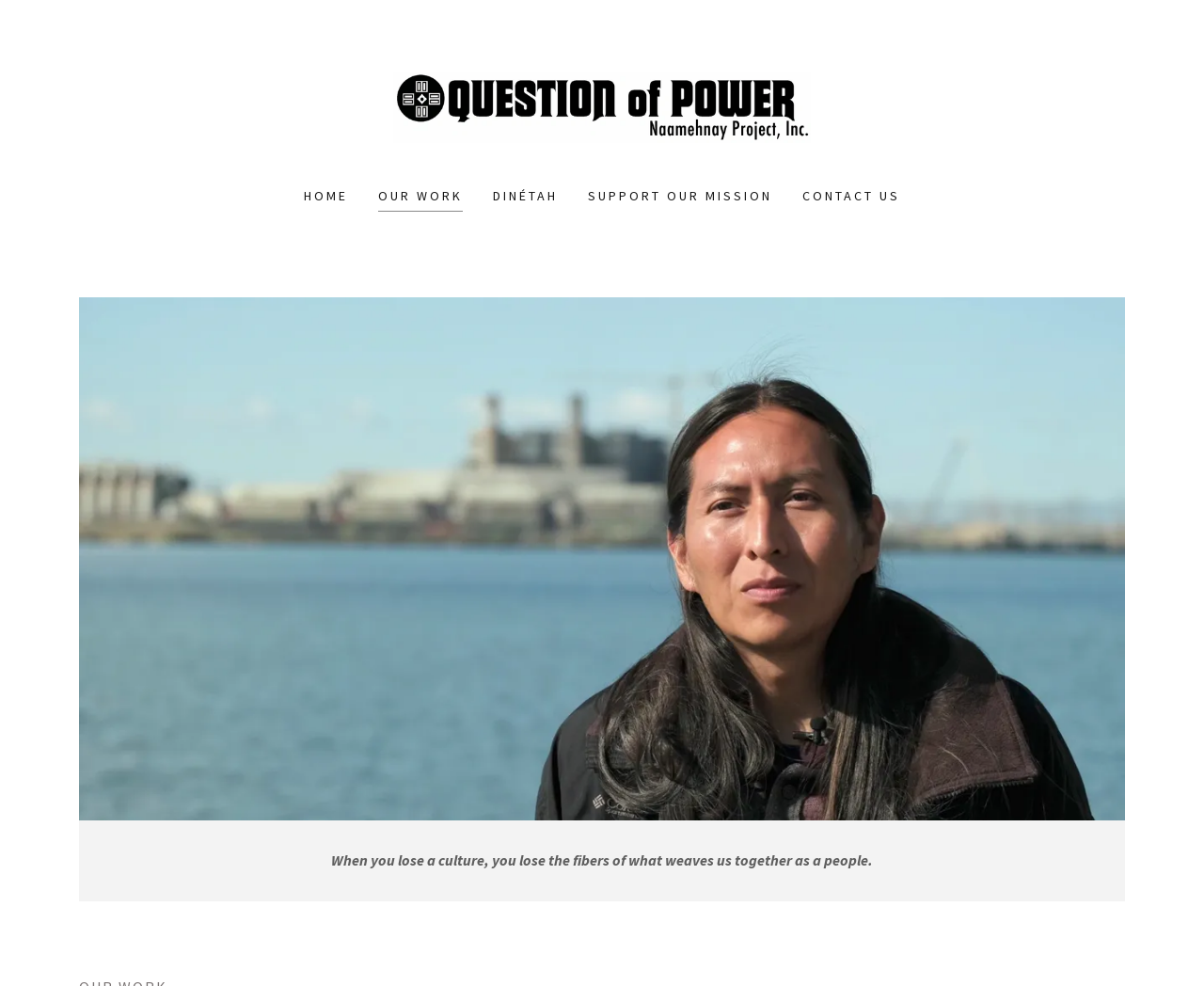What is the purpose of the 'Question of Power' link?
Utilize the information in the image to give a detailed answer to the question.

The 'Question of Power' link has a 'hasPopup: menu' attribute, indicating that it is a link that opens a submenu when clicked. This suggests that the purpose of the 'Question of Power' link is to provide access to additional content or options.